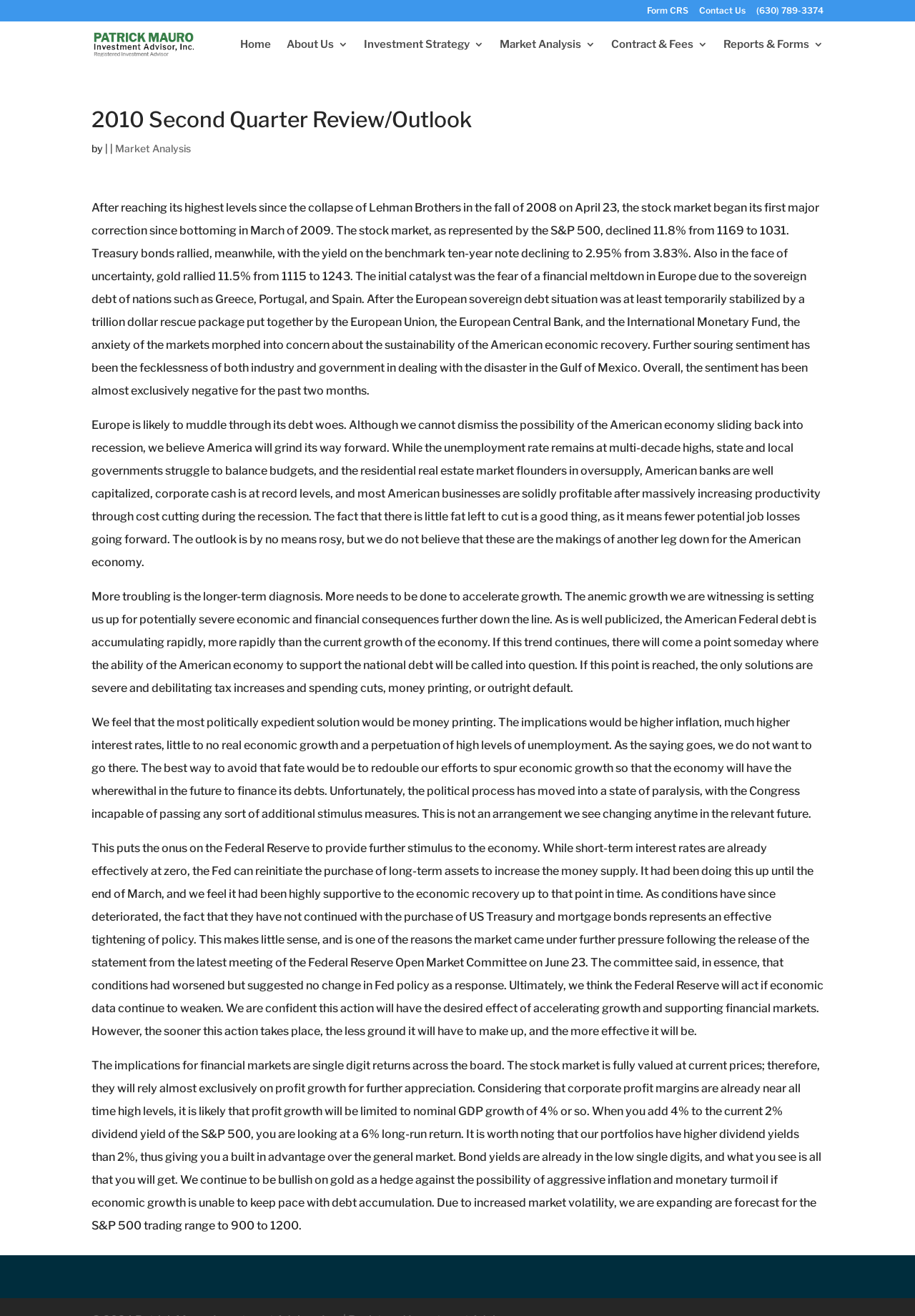Please analyze the image and provide a thorough answer to the question:
What is the expected return of the S&P 500?

I found the expected return of the S&P 500 by reading the article content, which mentions that 'the stock market is fully valued at current prices; therefore, they will rely almost exclusively on profit growth for further appreciation. Considering that corporate profit margins are already near all-time high levels, it is likely that profit growth will be limited to nominal GDP growth of 4% or so. When you add 4% to the current 2% dividend yield of the S&P 500, you are looking at a 6% long-run return.'